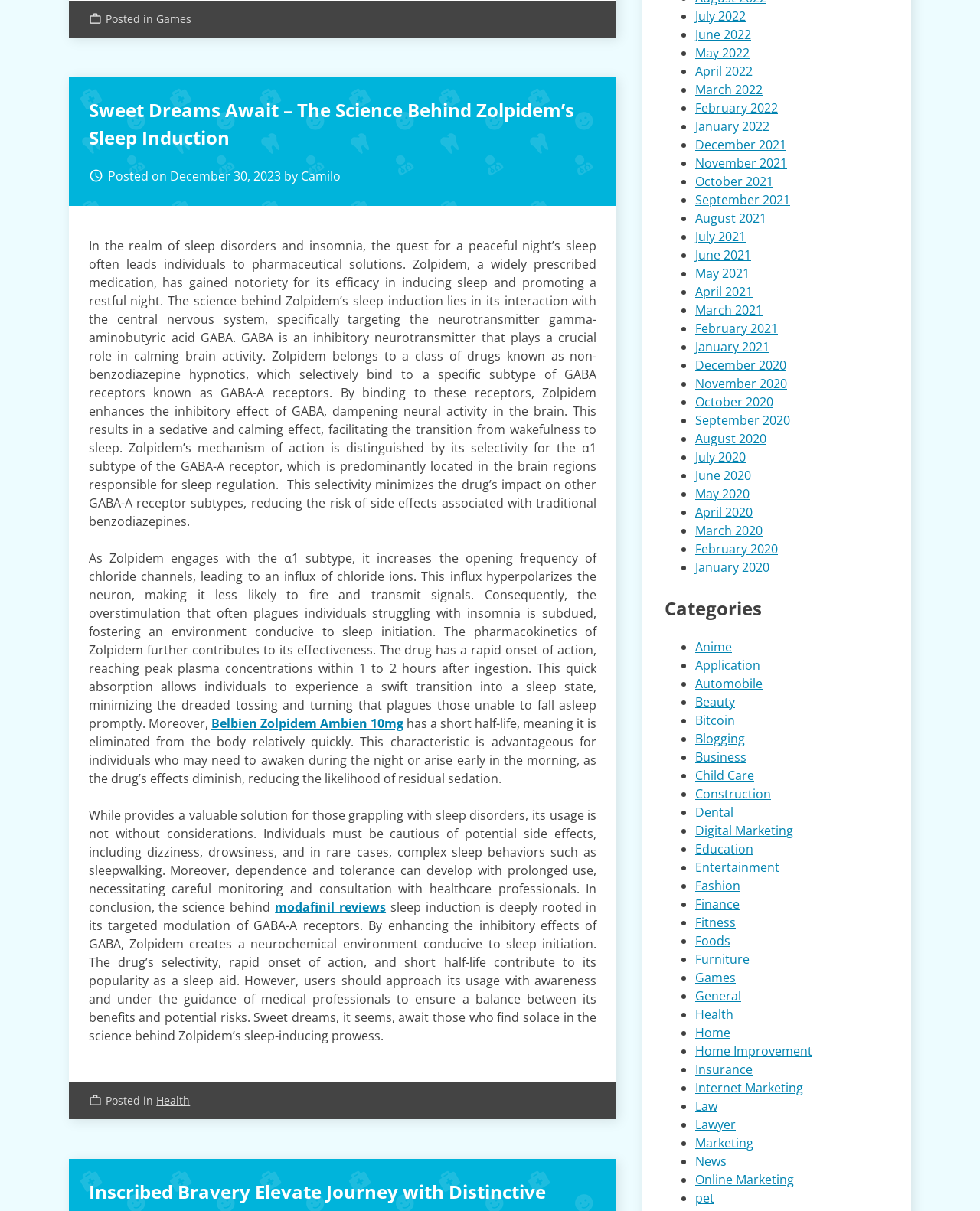Use the details in the image to answer the question thoroughly: 
What is the purpose of Zolpidem?

Based on the content of the article, it appears that the purpose of Zolpidem is to induce sleep, as it targets GABA receptors to calm brain activity and promote a restful night's sleep.